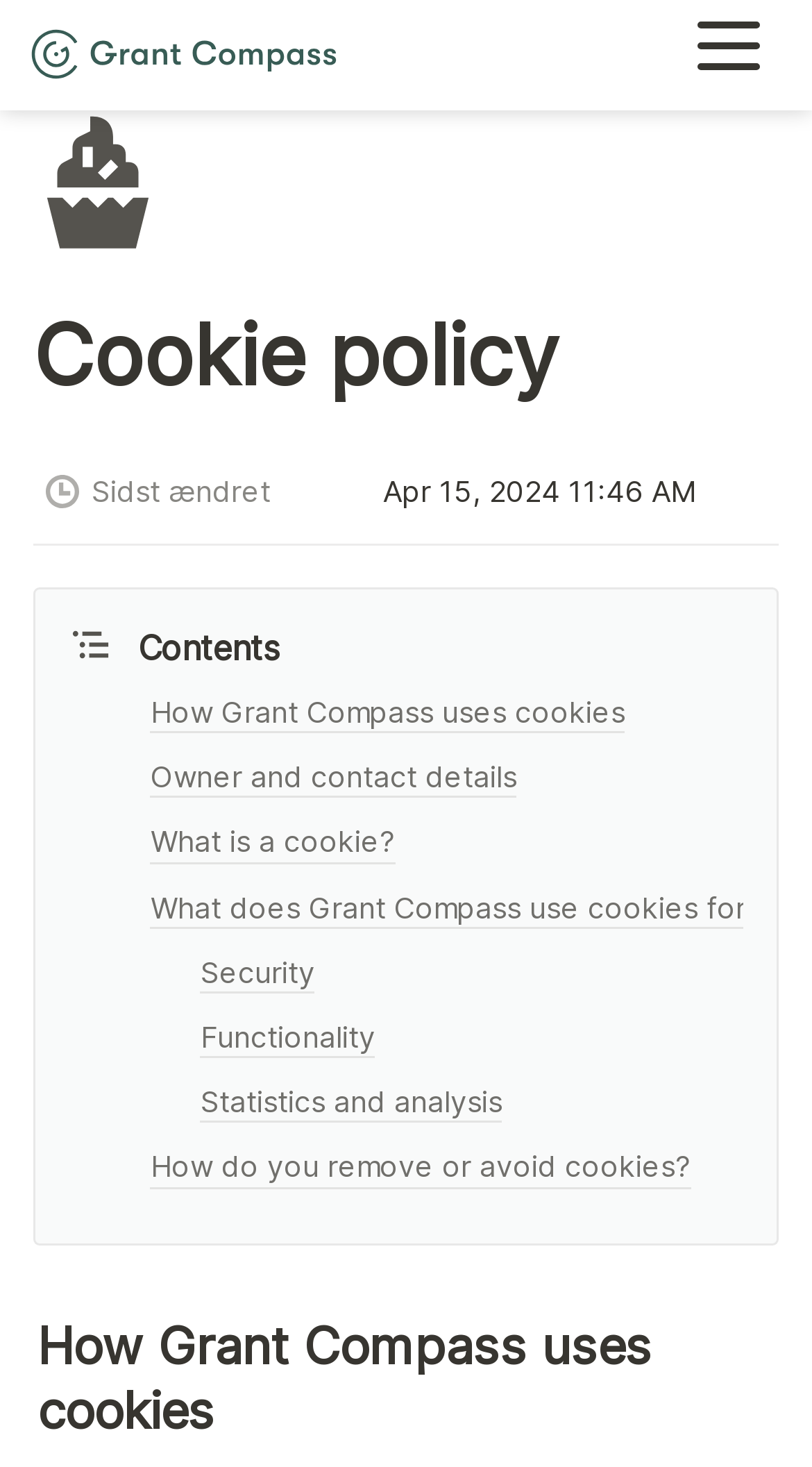What is the first link under 'How Grant Compass uses cookies'?
Carefully analyze the image and provide a detailed answer to the question.

I looked at the link elements under the 'How Grant Compass uses cookies' section and found that the first link is 'How Grant Compass uses cookies'.